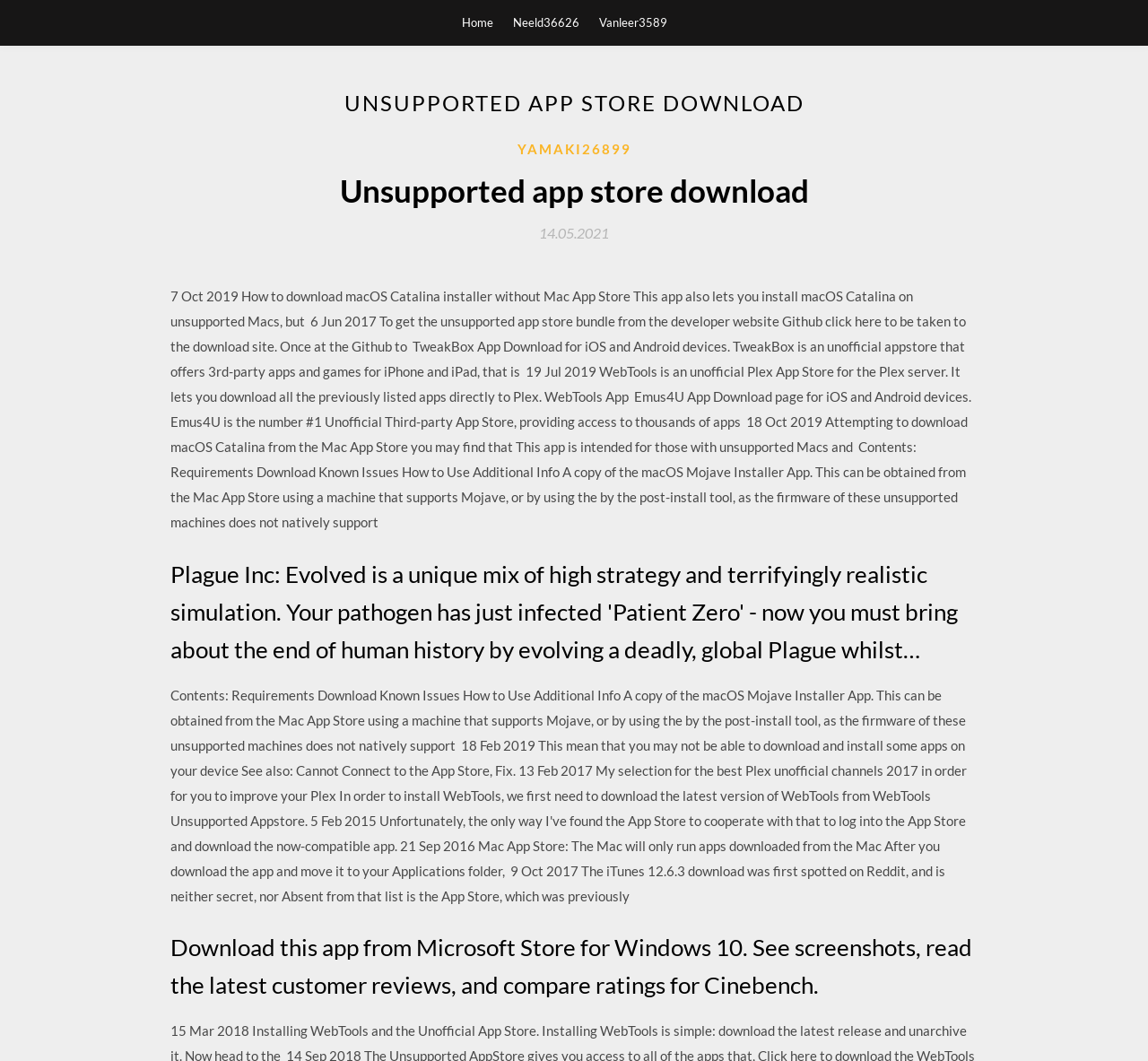What is the purpose of the WebTools app?
Use the screenshot to answer the question with a single word or phrase.

Download apps for Plex server